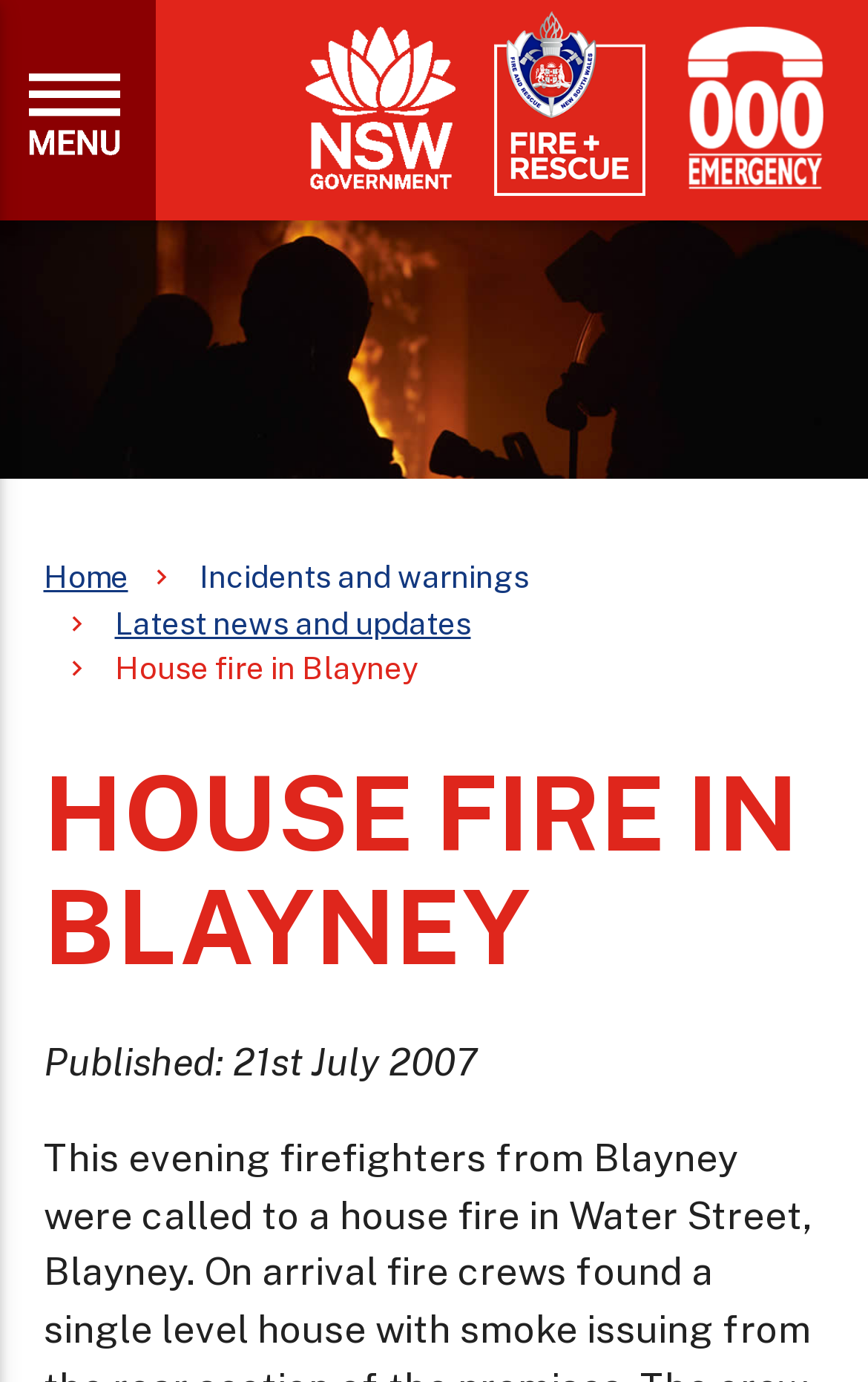Find the headline of the webpage and generate its text content.

HOUSE FIRE IN BLAYNEY